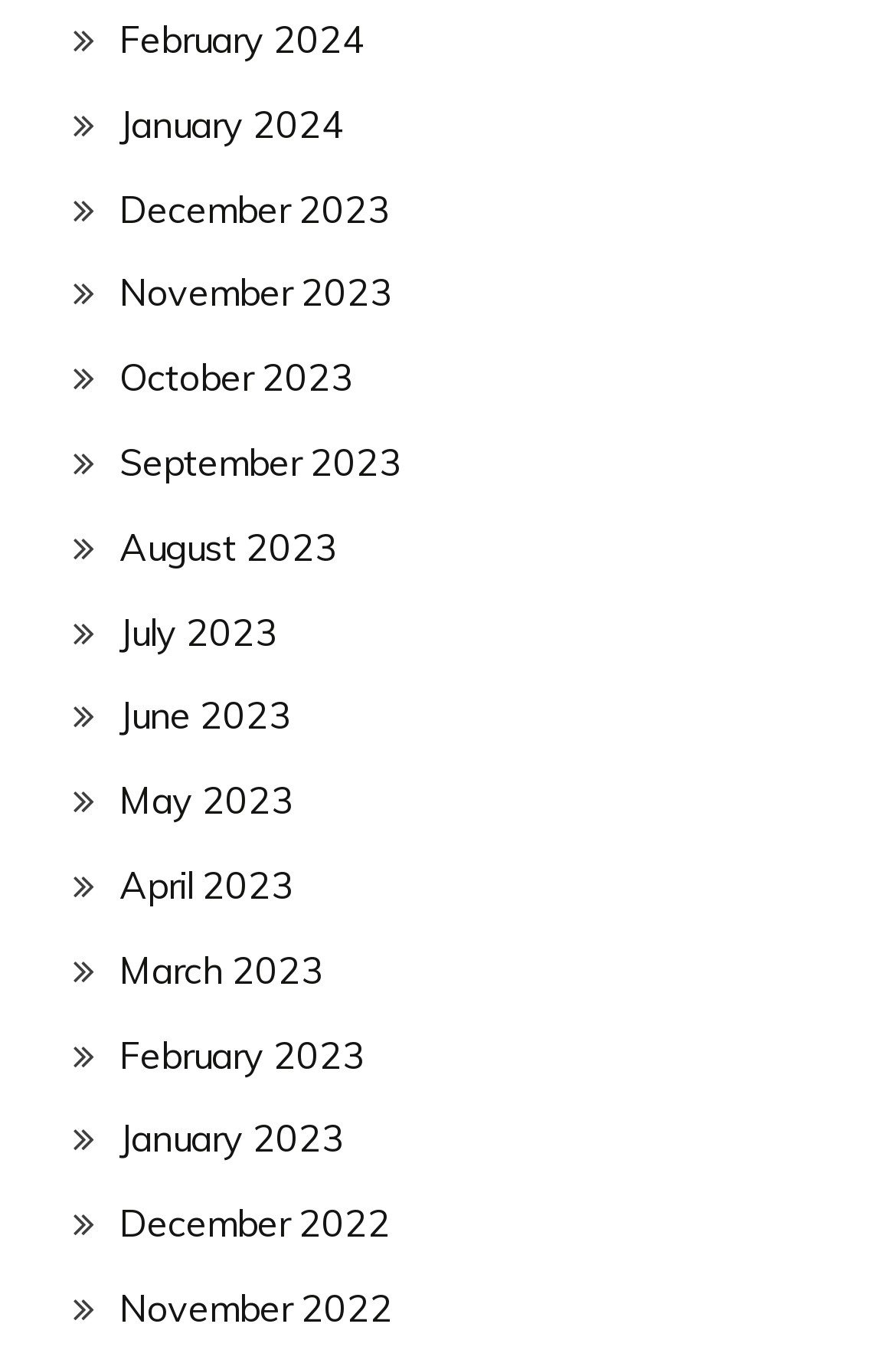Please locate the clickable area by providing the bounding box coordinates to follow this instruction: "Check November 2023".

[0.133, 0.2, 0.438, 0.234]